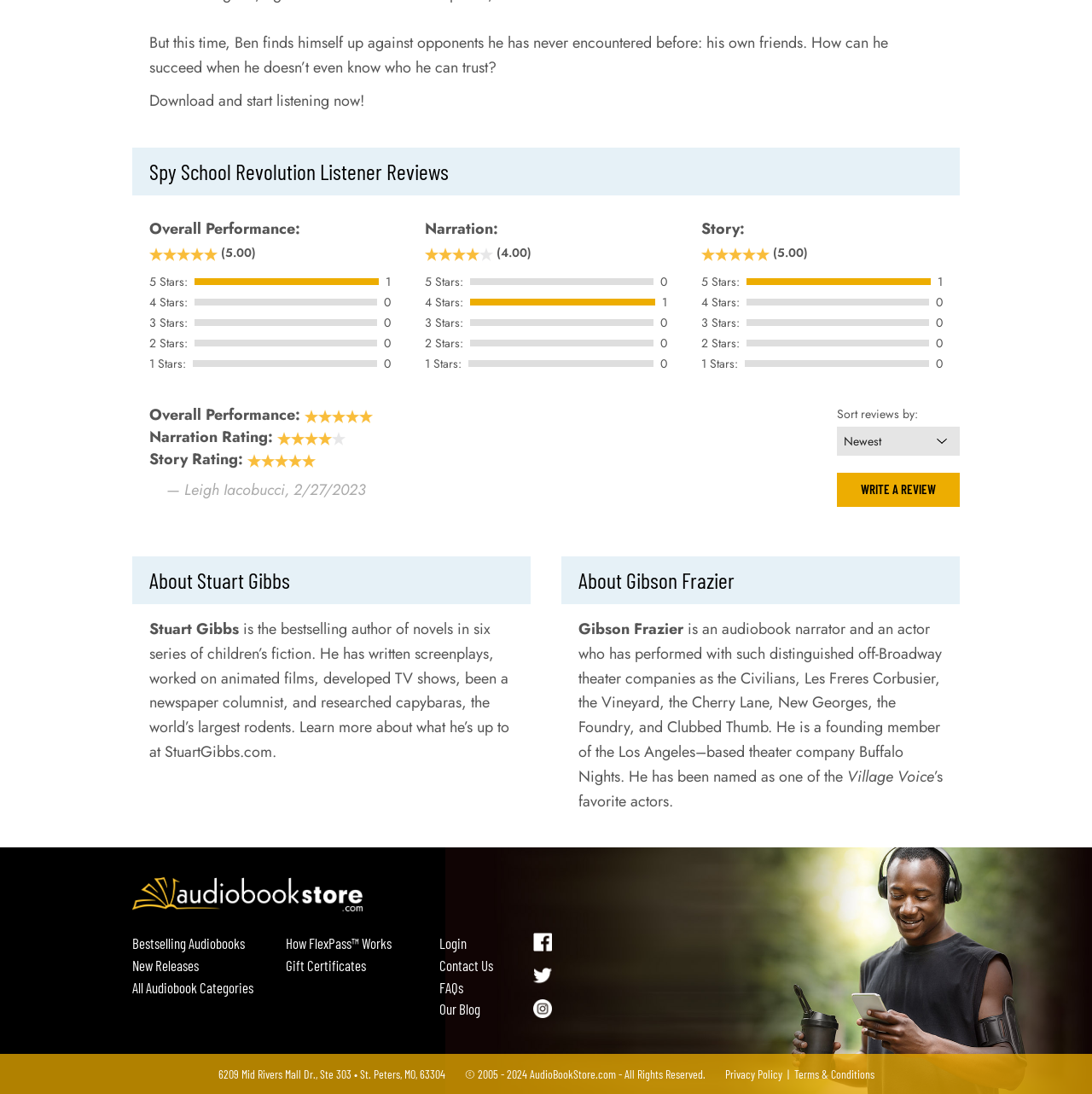Provide the bounding box coordinates of the HTML element this sentence describes: "title="Visit the AudiobookStore.com Facebook Page!"".

[0.488, 0.853, 0.505, 0.883]